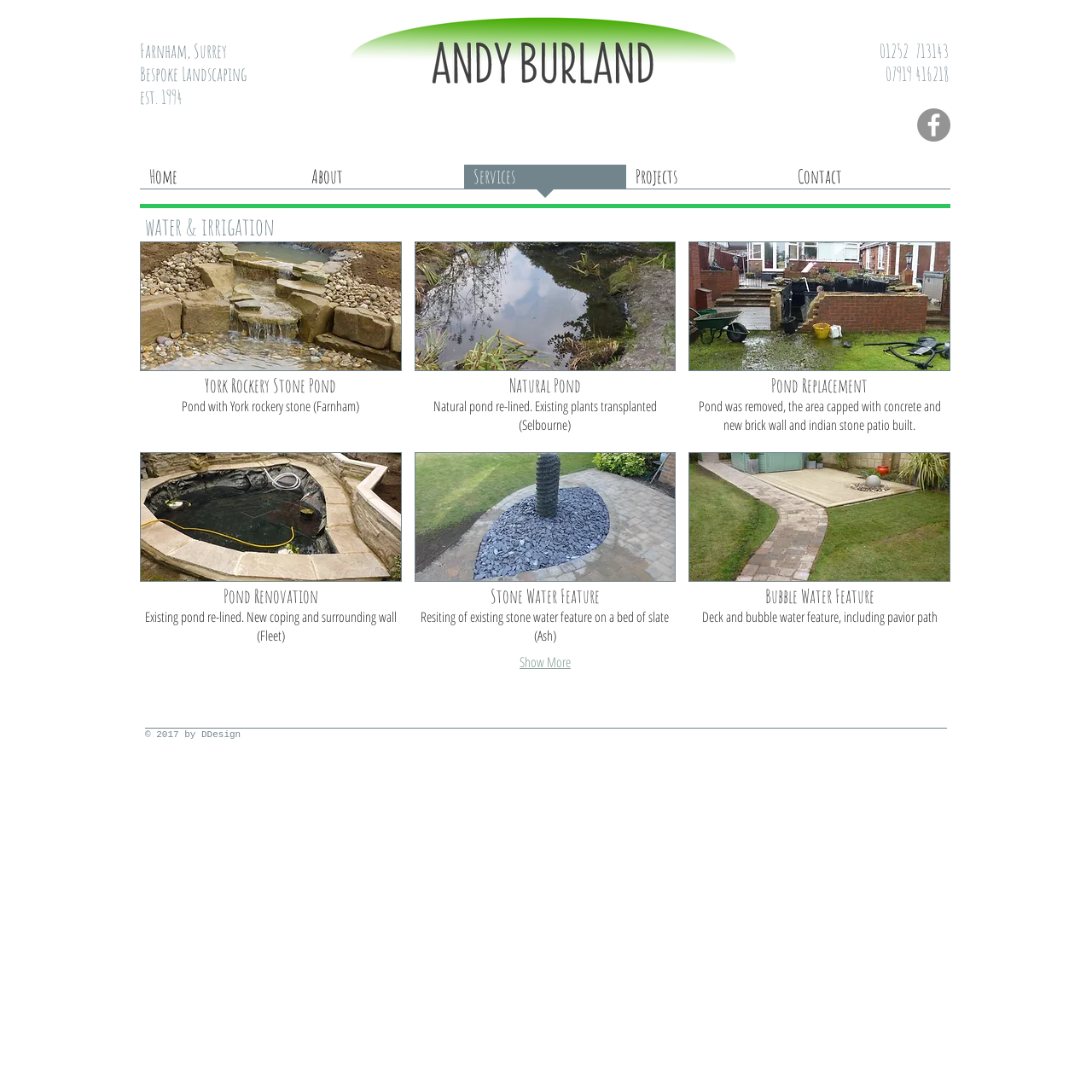Please find the bounding box coordinates of the element that needs to be clicked to perform the following instruction: "Show more projects". The bounding box coordinates should be four float numbers between 0 and 1, represented as [left, top, right, bottom].

[0.128, 0.597, 0.87, 0.615]